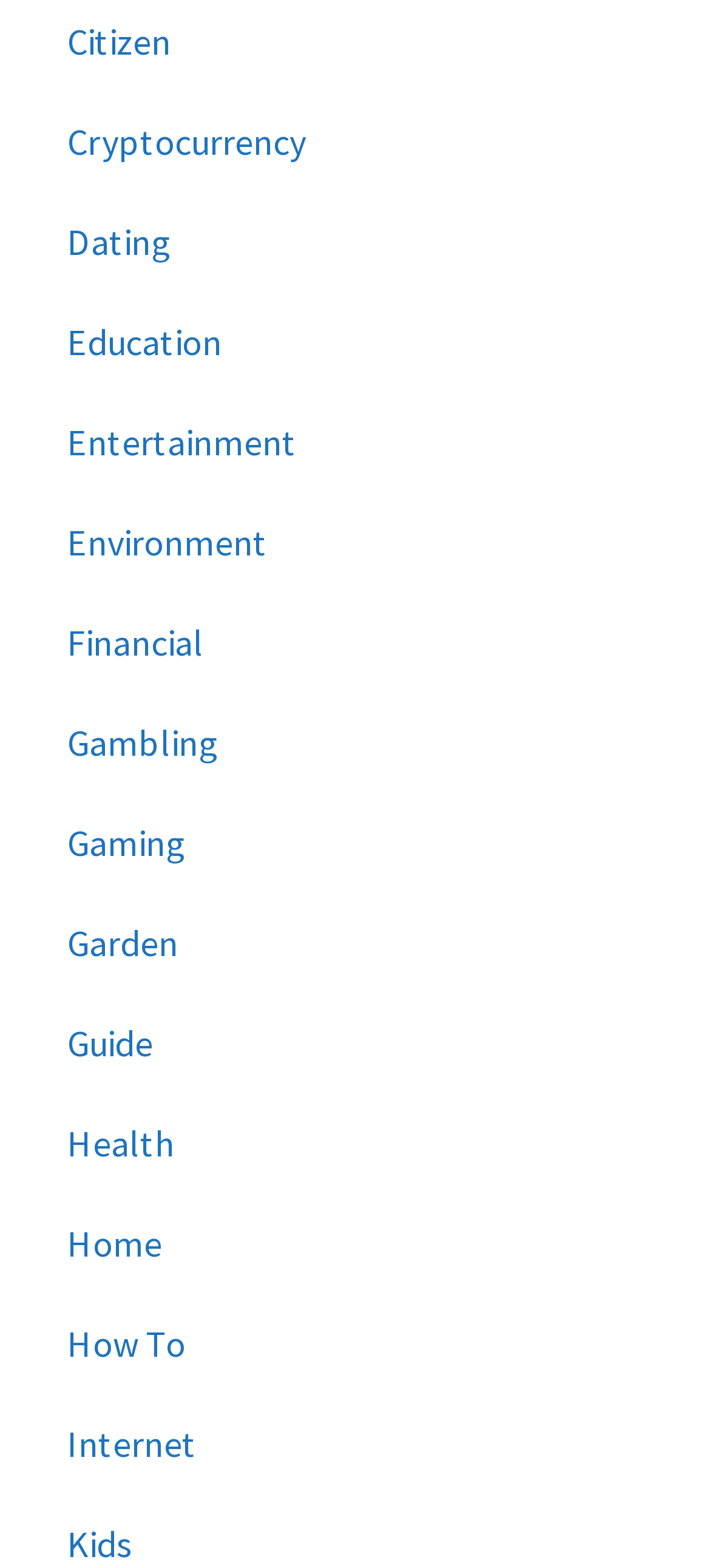Show the bounding box coordinates for the element that needs to be clicked to execute the following instruction: "Visit the 'Entertainment' page". Provide the coordinates in the form of four float numbers between 0 and 1, i.e., [left, top, right, bottom].

[0.095, 0.267, 0.418, 0.296]